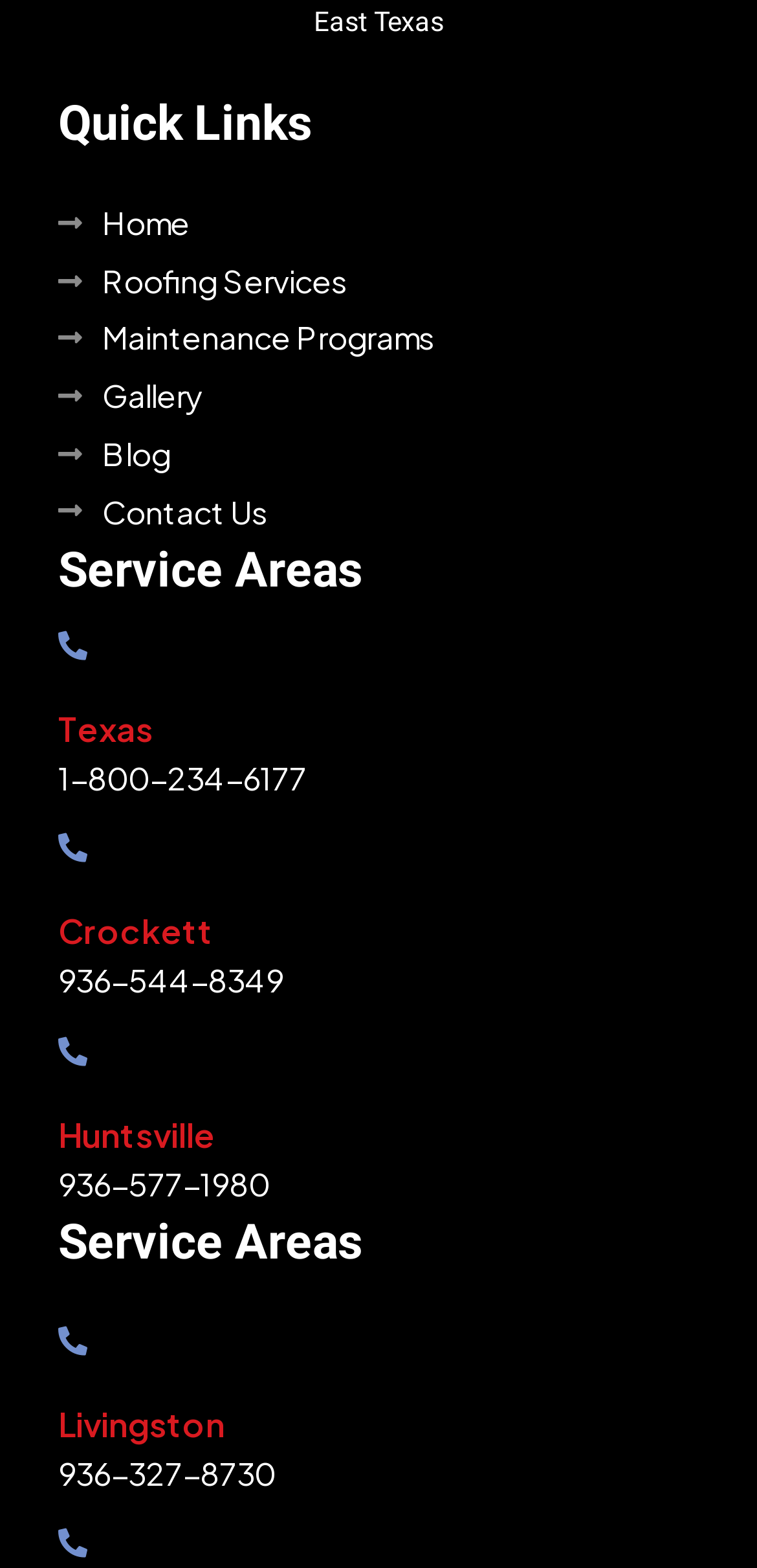Carefully examine the image and provide an in-depth answer to the question: How many headings are on the webpage?

I counted the number of headings on the webpage, which are 'Quick Links', 'Service Areas', 'Service Areas' (again), and the individual headings for each service area, totaling 4 headings.